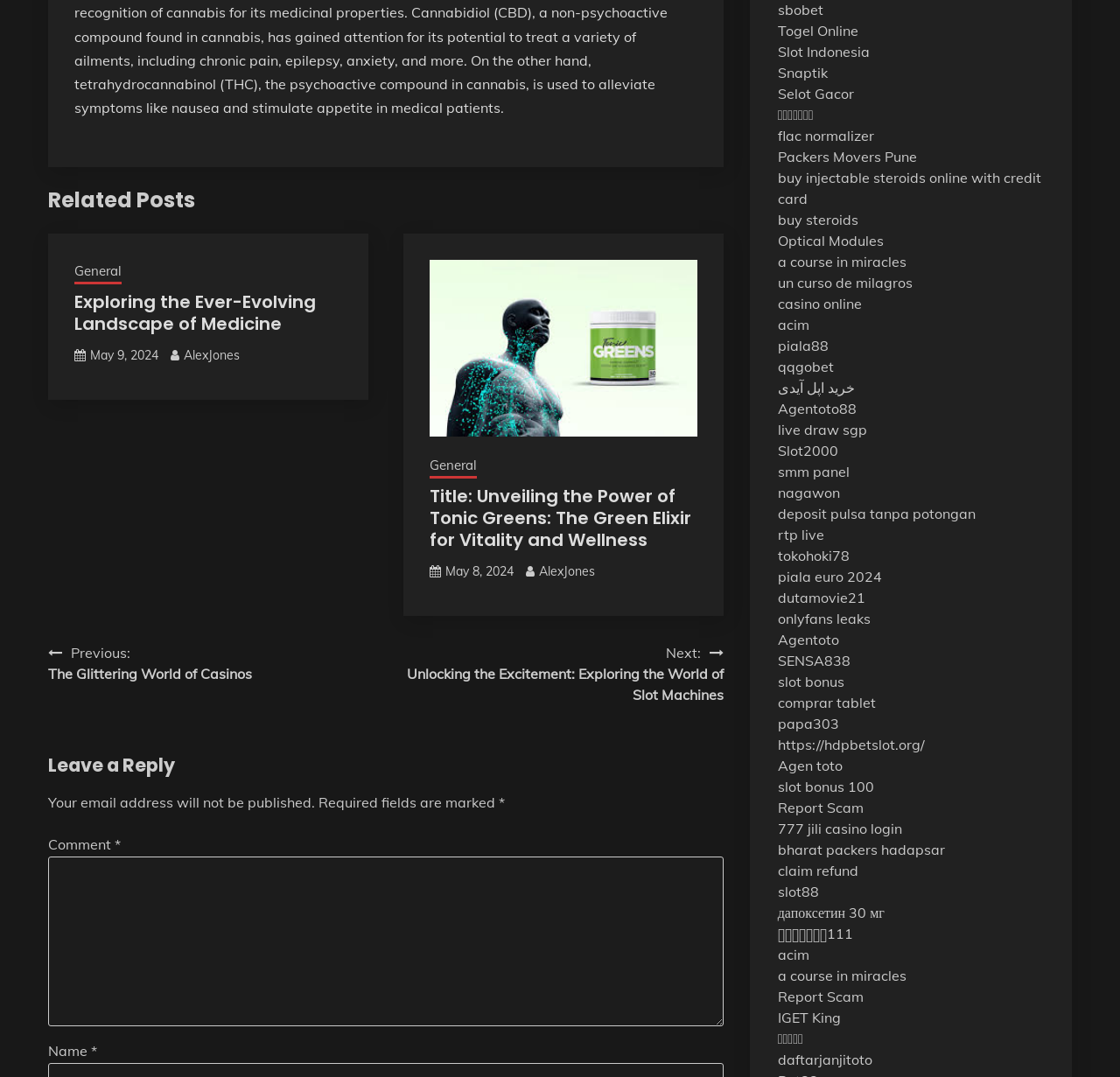Find the bounding box coordinates of the element to click in order to complete the given instruction: "Enter a comment in the 'Comment *' textbox."

[0.043, 0.795, 0.646, 0.953]